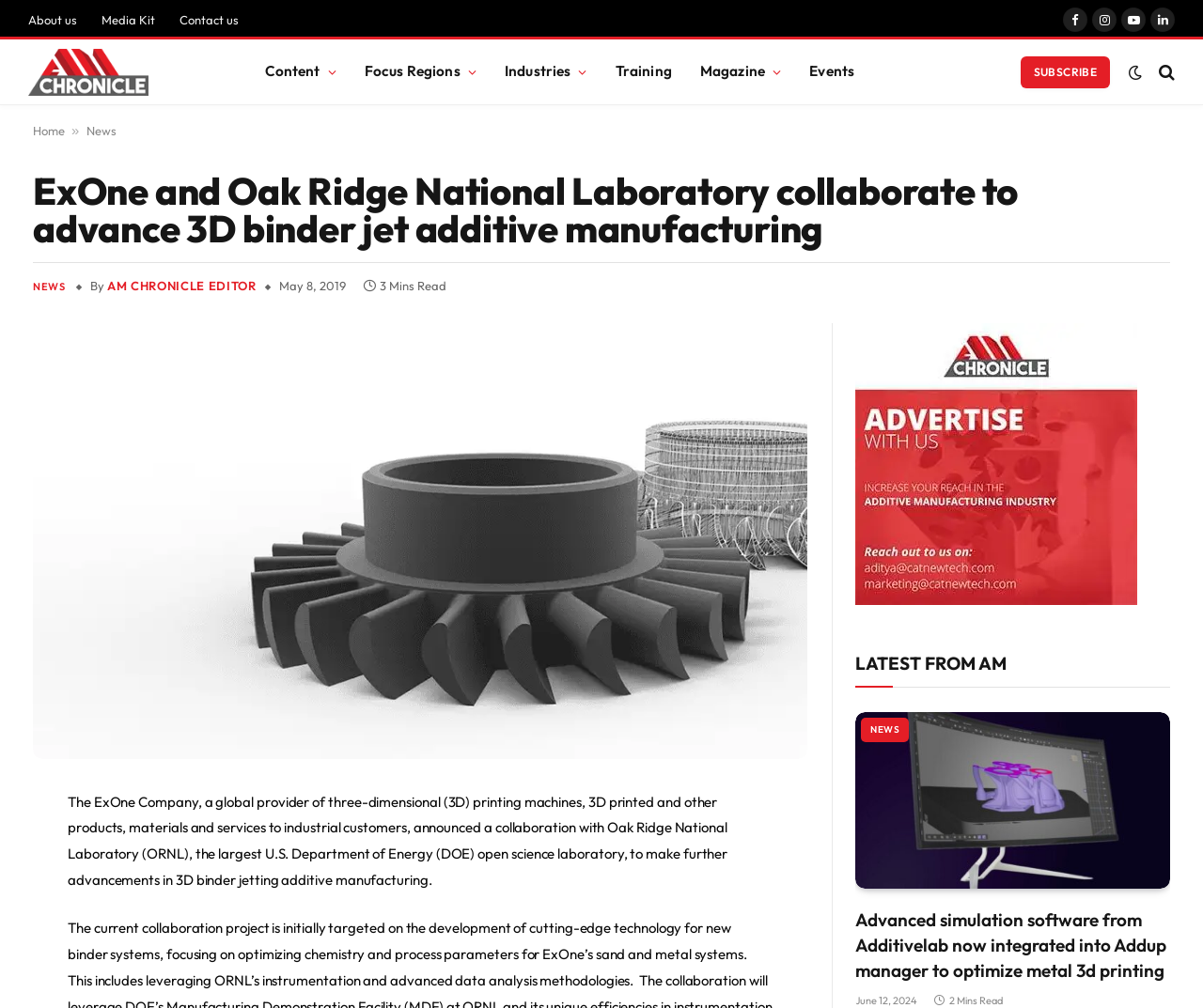Locate the UI element described by AM Chronicle Editor and provide its bounding box coordinates. Use the format (top-left x, top-left y, bottom-right x, bottom-right y) with all values as floating point numbers between 0 and 1.

[0.089, 0.275, 0.213, 0.29]